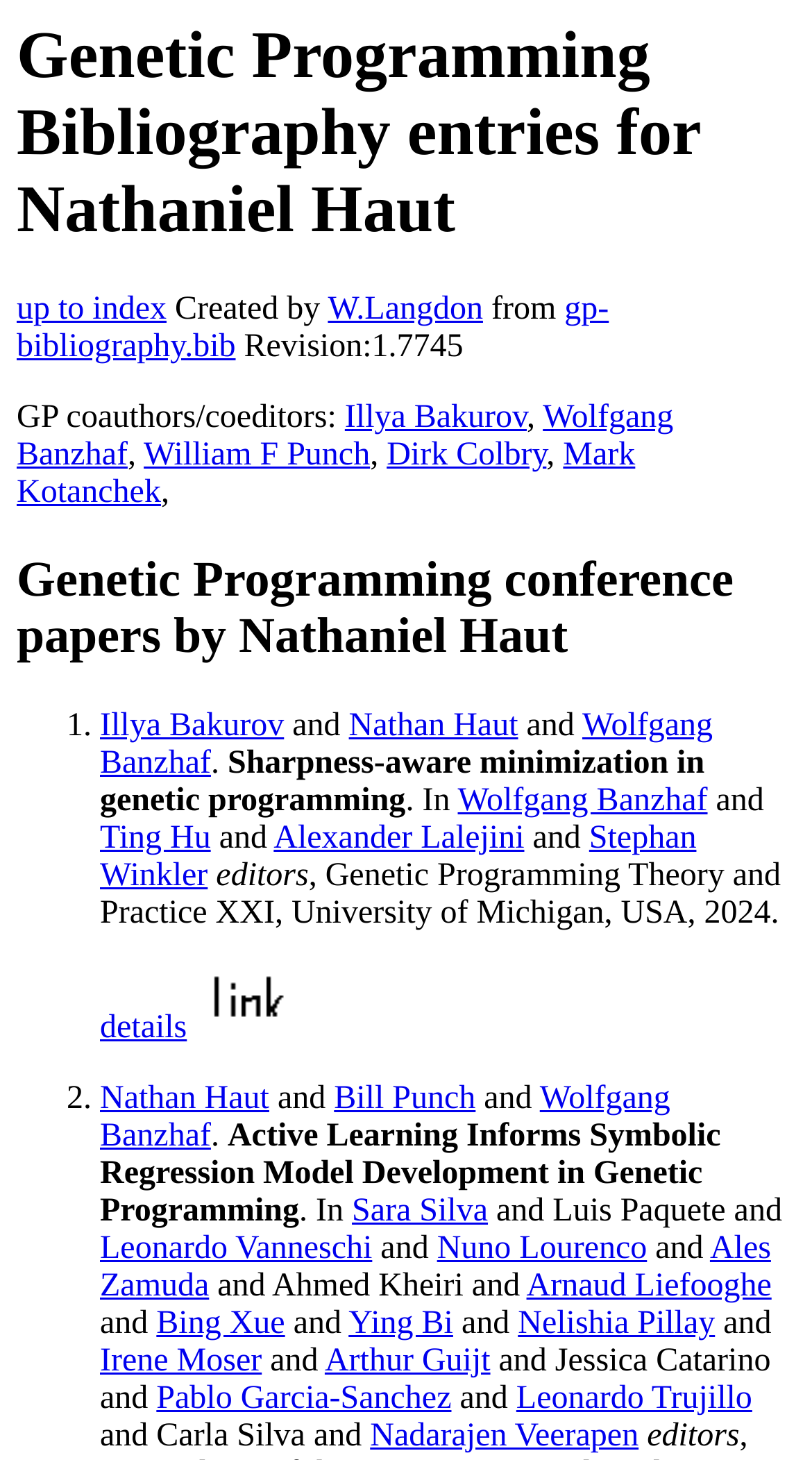How many editors are listed for the conference paper 'Active Learning Informs Symbolic Regression Model Development in Genetic Programming'?
Answer the question with a single word or phrase derived from the image.

4